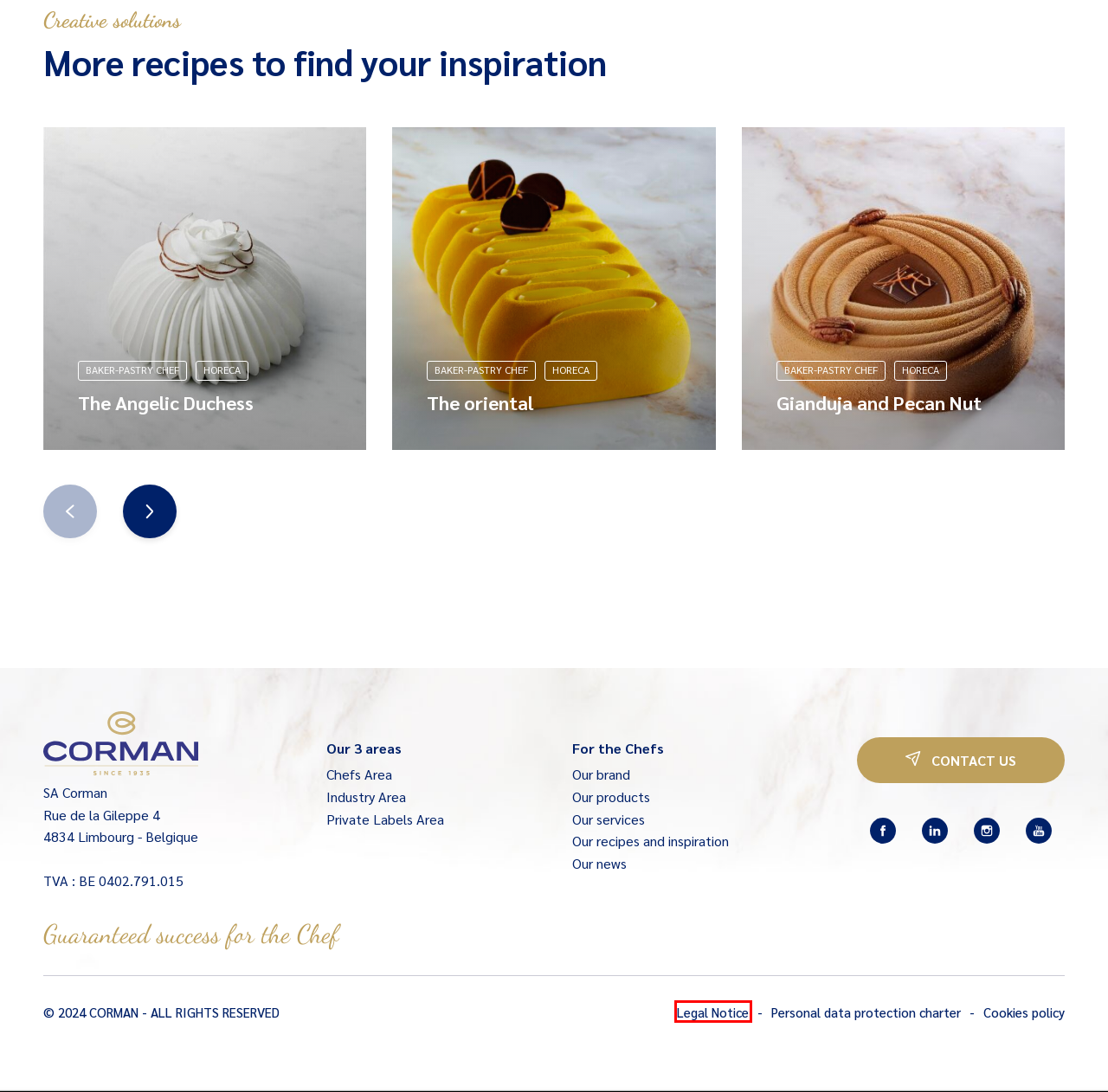Examine the screenshot of the webpage, which includes a red bounding box around an element. Choose the best matching webpage description for the page that will be displayed after clicking the element inside the red bounding box. Here are the candidates:
A. Sculpture 30.2% fat | Corman International
B. Gianduja and Pecan Nut | Corman International
C. Personal data protection charter | Corman International
D. The Forêt Noire | Corman International
E. Cookies policy | Corman International
F. Legal Notice | Corman International
G. The Angelic Duchess | Corman International
H. The oriental | Corman International

F